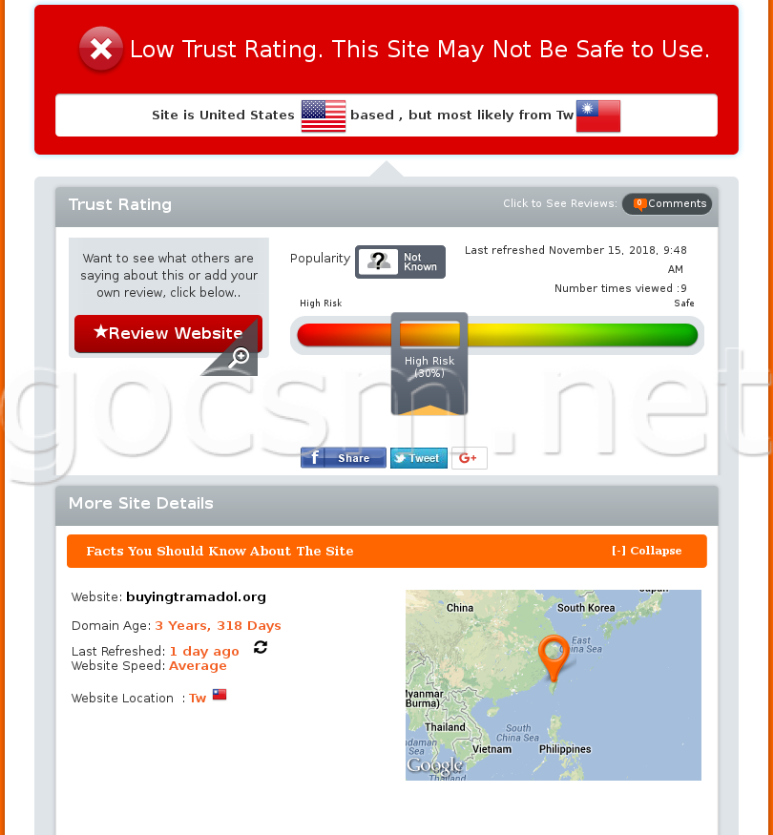Where is the website likely operated from?
Provide a comprehensive and detailed answer to the question.

Although the website claims to be based in the United States, the details provided on the webpage suggest that it is likely operated from Taiwan, which raises concerns about its authenticity and safety.